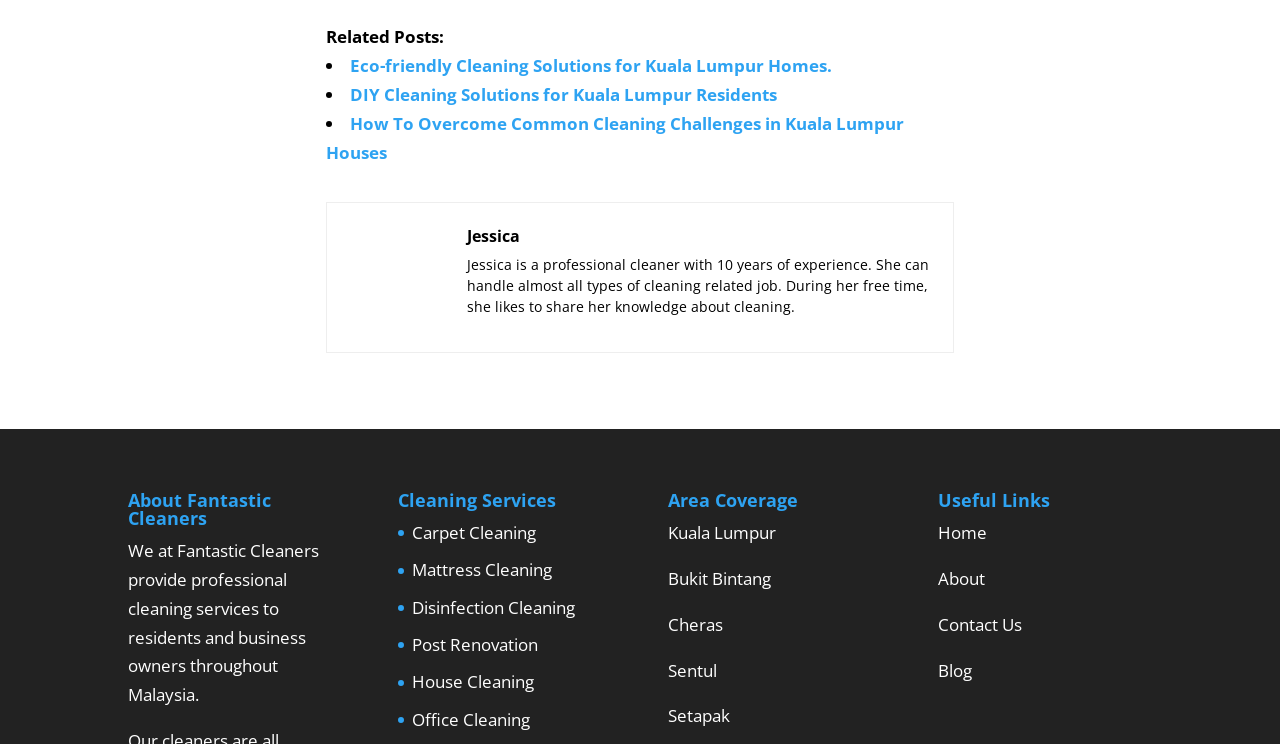Answer the following query with a single word or phrase:
What areas does Fantastic Cleaners cover?

Kuala Lumpur and others